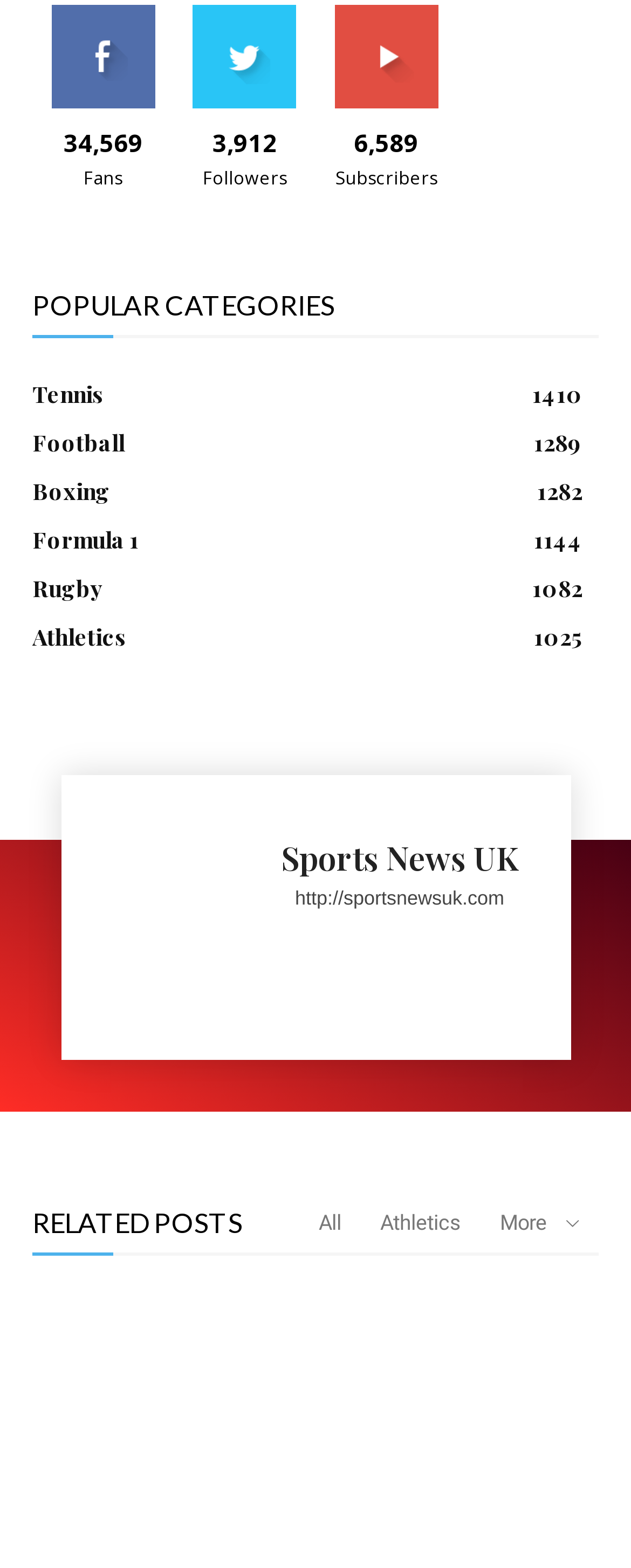Give a one-word or short-phrase answer to the following question: 
What is the category with the most subscribers?

Tennis